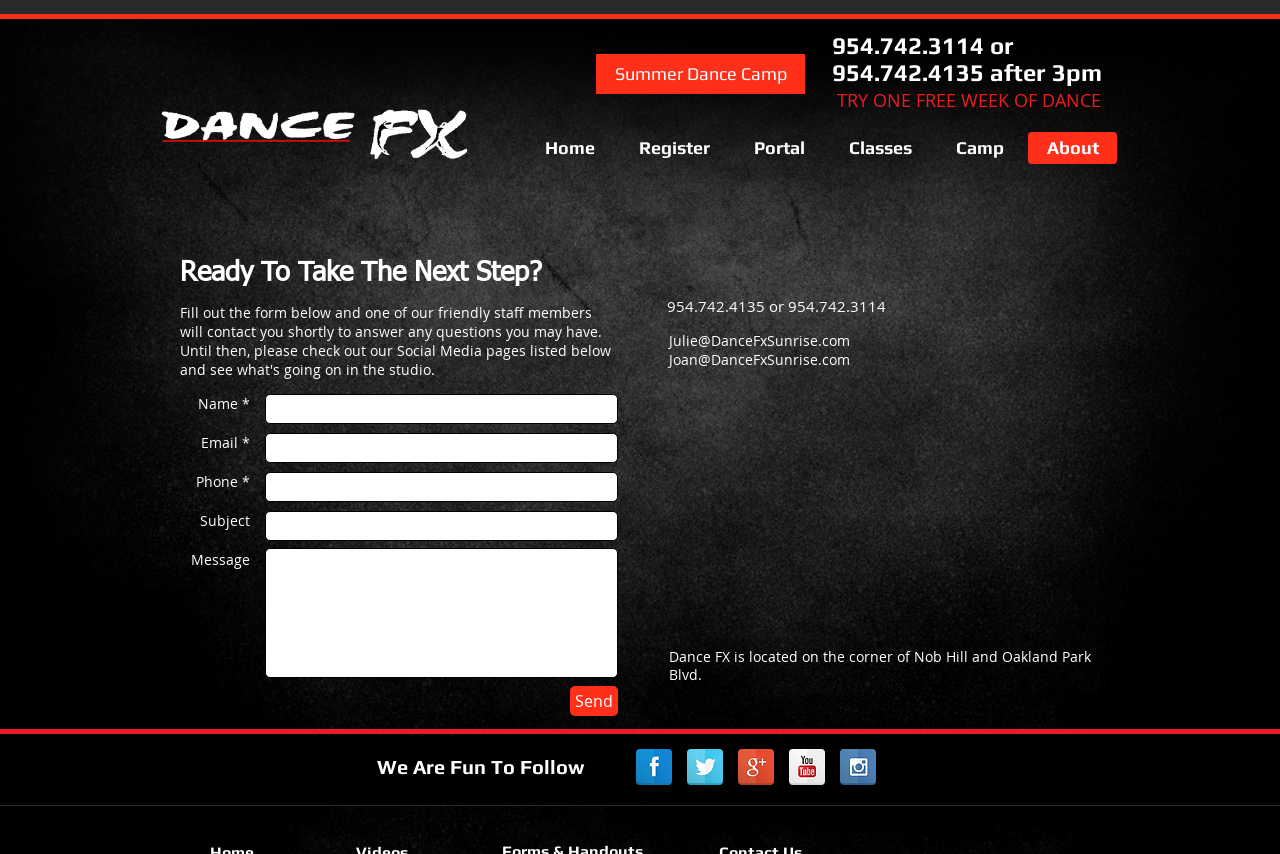Determine the bounding box coordinates for the region that must be clicked to execute the following instruction: "Enter your name in the input field".

[0.207, 0.461, 0.483, 0.496]